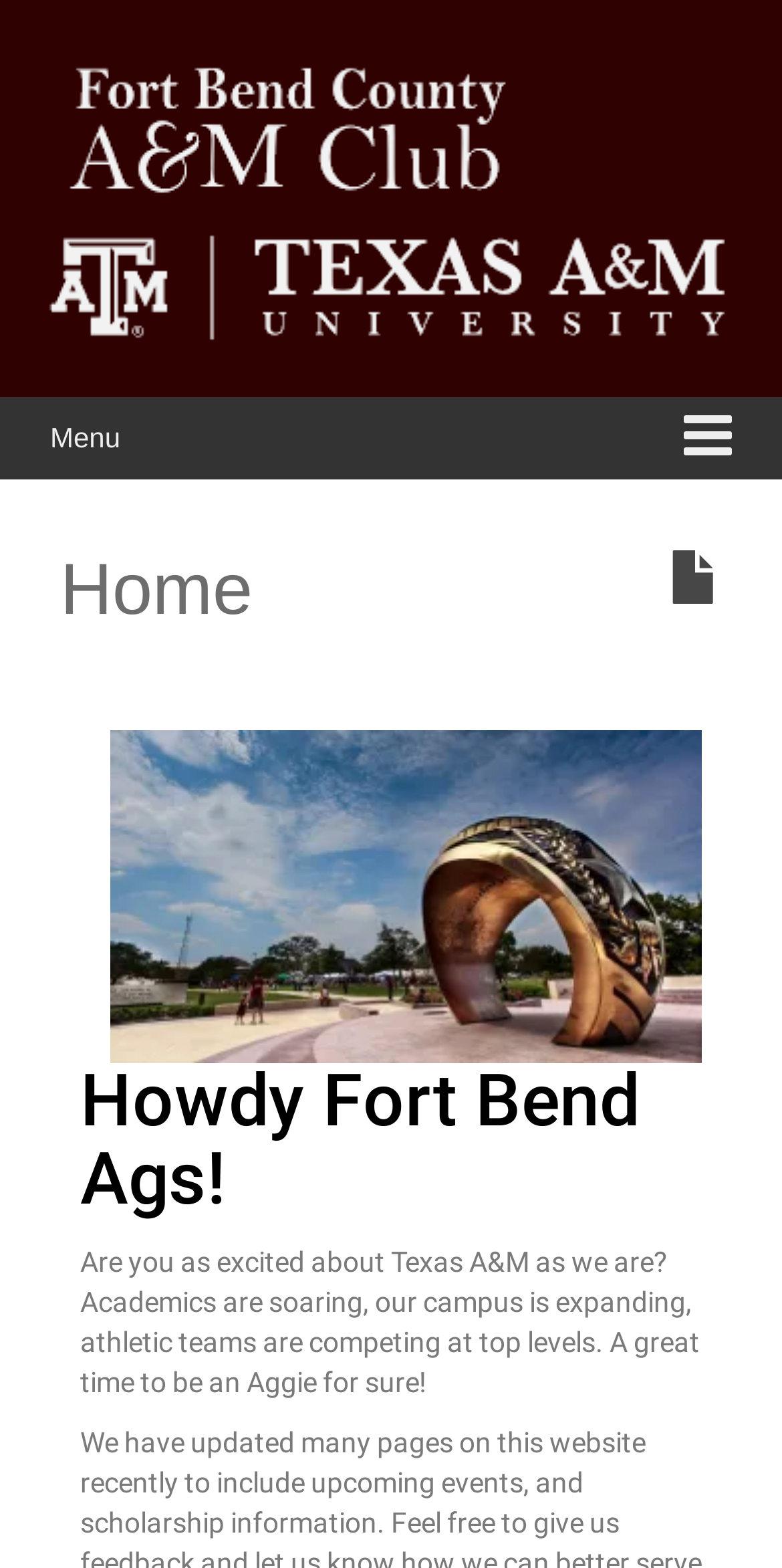Please respond to the question using a single word or phrase:
What is the tone of the webpage?

Excited